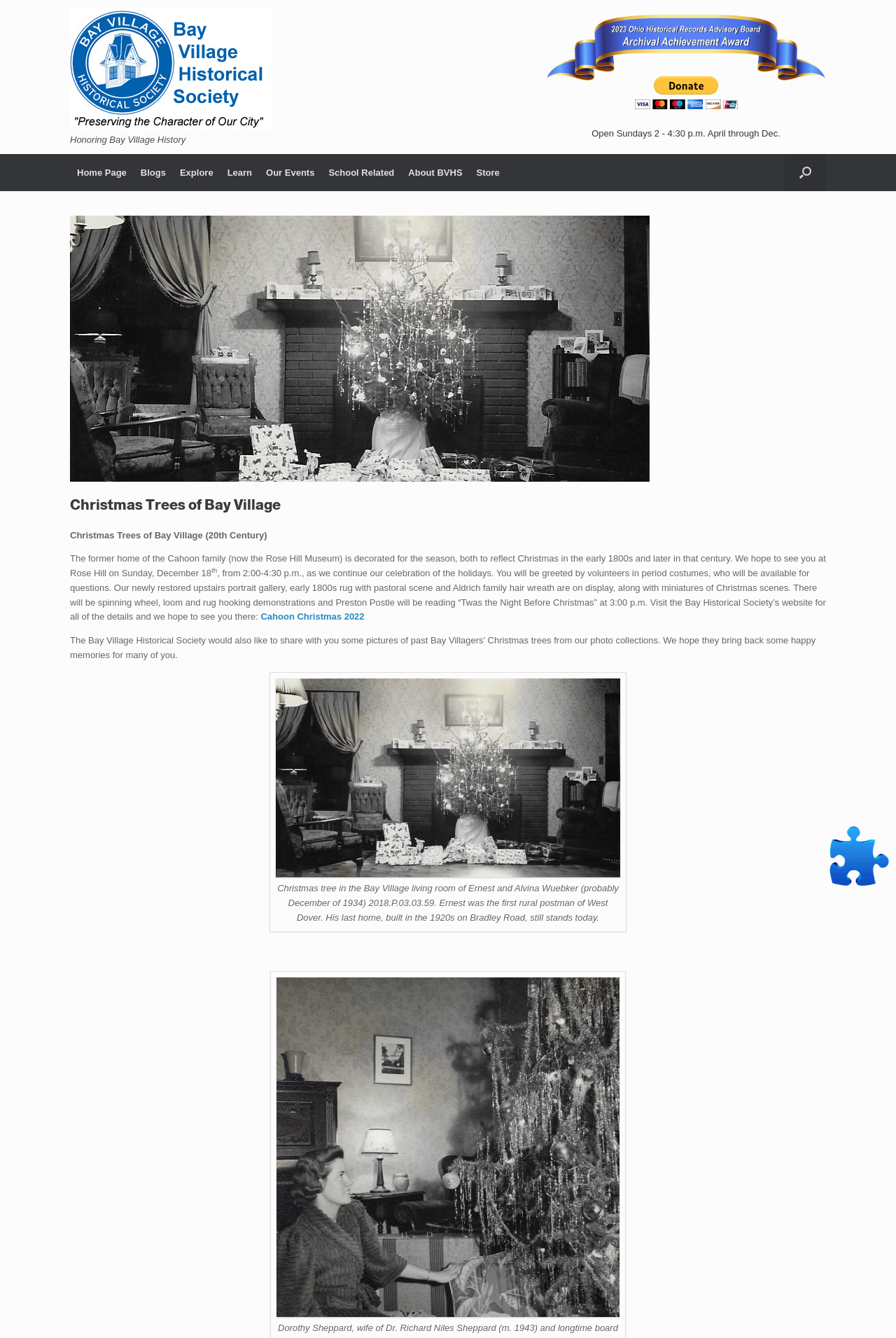Please pinpoint the bounding box coordinates for the region I should click to adhere to this instruction: "Visit the Home Page".

[0.078, 0.115, 0.149, 0.143]